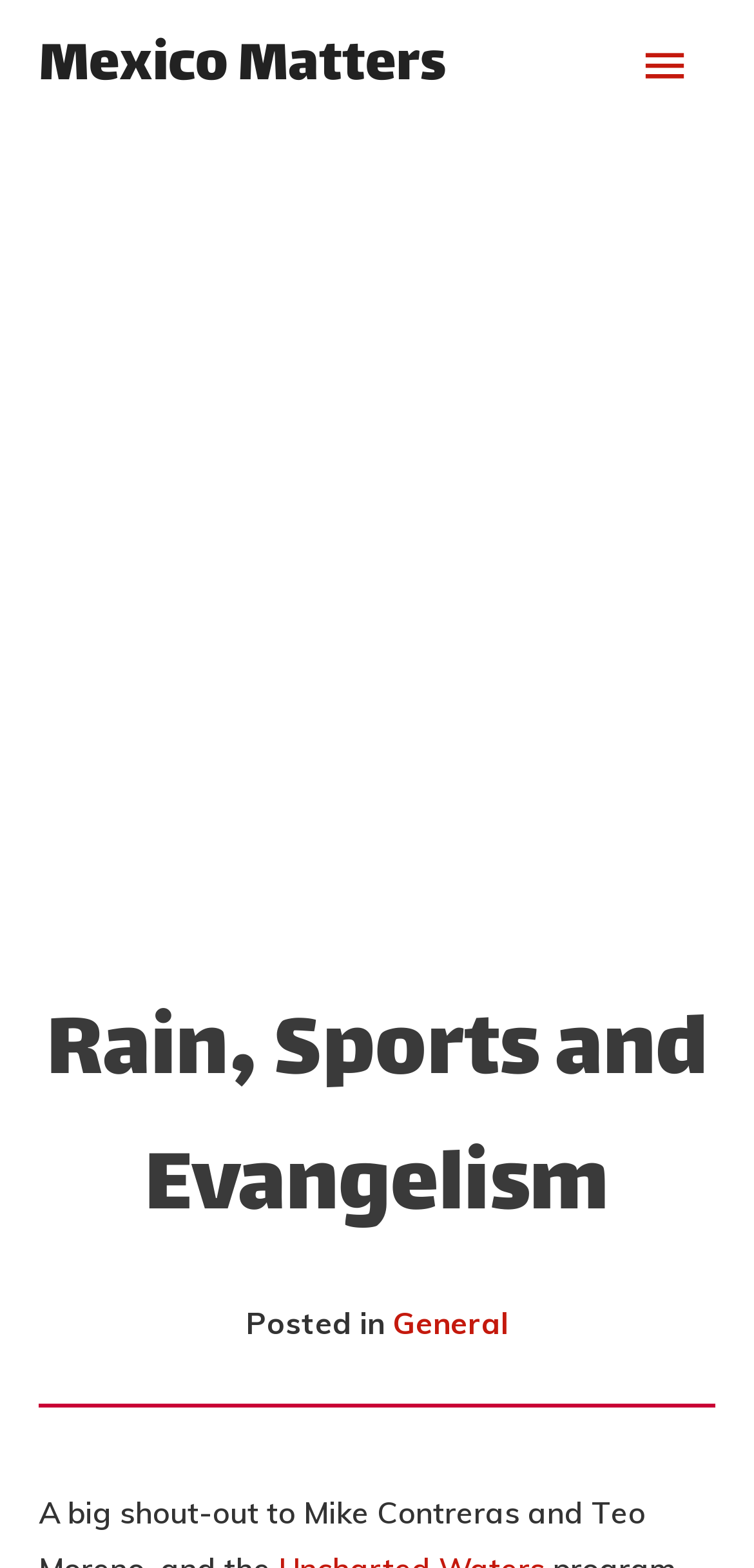Determine the bounding box for the described HTML element: "Book List". Ensure the coordinates are four float numbers between 0 and 1 in the format [left, top, right, bottom].

[0.174, 0.522, 0.392, 0.565]